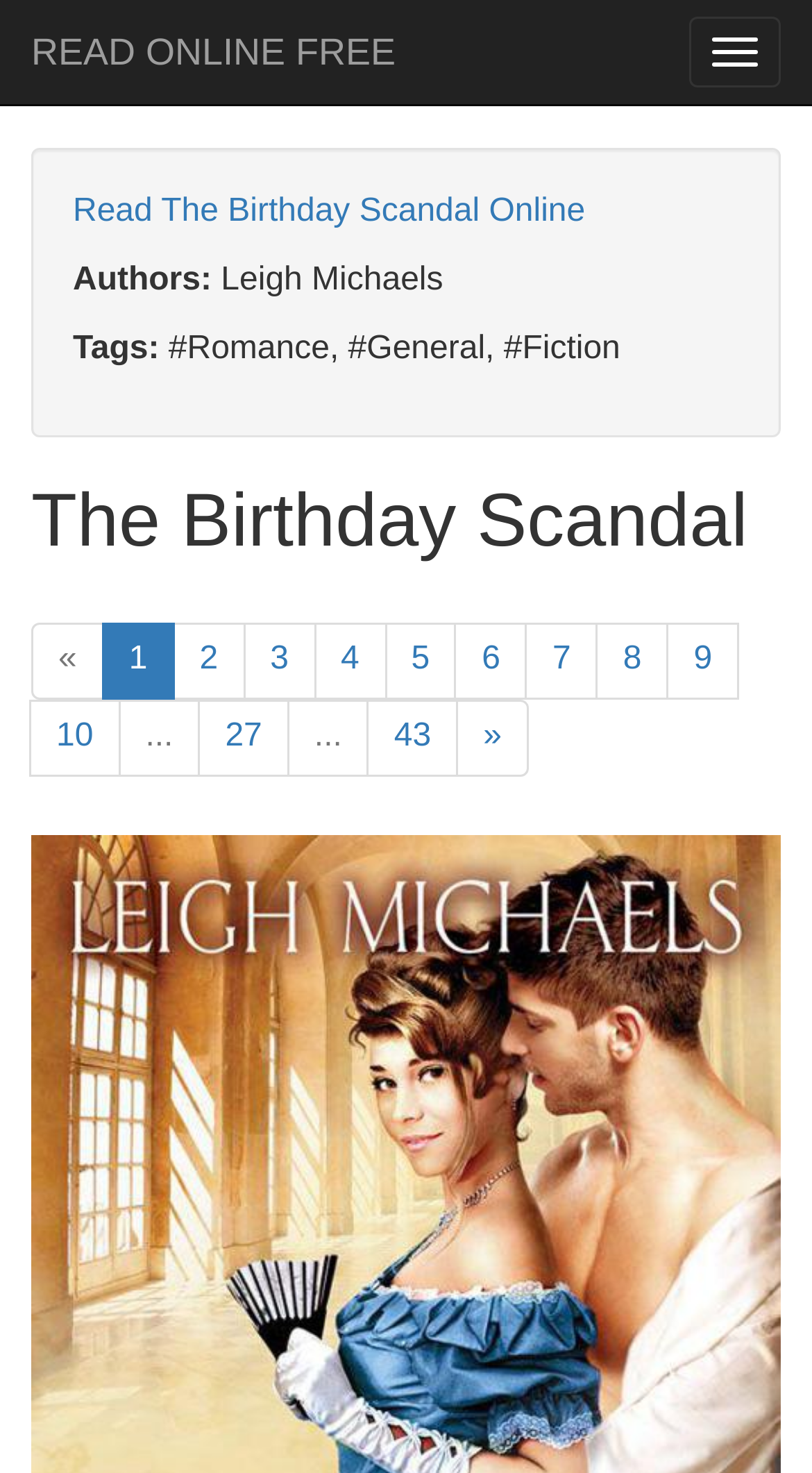Please predict the bounding box coordinates (top-left x, top-left y, bottom-right x, bottom-right y) for the UI element in the screenshot that fits the description: Recommend to Your Library

None